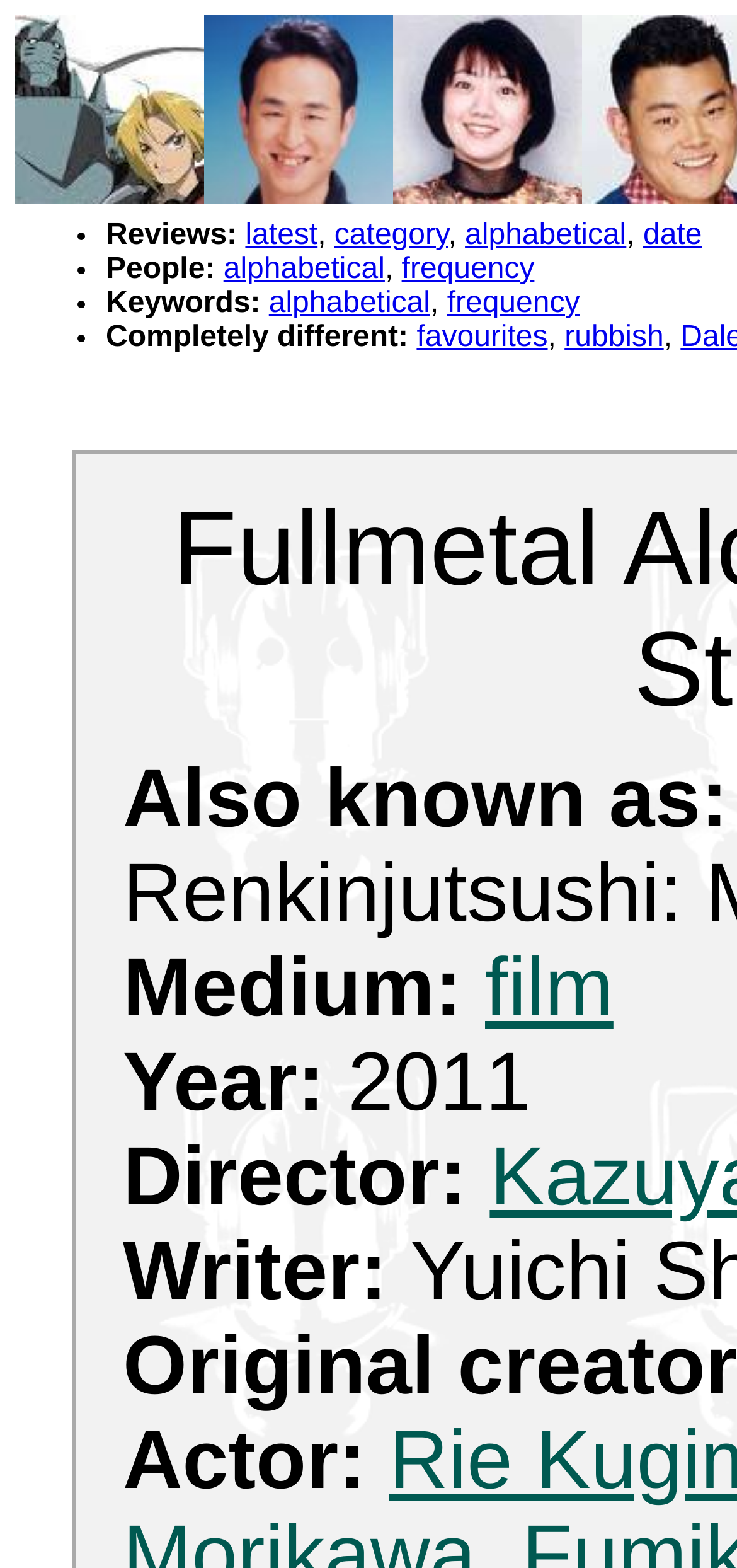Provide a thorough description of this webpage.

The webpage appears to be a review page for the film "Fullmetal Alchemist: The Sacred Star of Milos". At the top, there are three links with corresponding images, which are likely the names of the main cast members: "Fullmetal Alchemist", "Go Shinomiya", and "Sakiko Tamagawa". These links are positioned horizontally, with the first one on the left and the last one on the right.

Below the cast members, there is a section with several lines of text. The first line reads "Medium:", followed by a link to "film". The next line says "Year:", with the text "2011" beside it. Further down, there are lines labeled "Director:" and "Writer:", but the corresponding information is not provided. Finally, there is a line labeled "Actor:", but again, no specific information is given.

Overall, the webpage seems to be providing basic information about the film, with a focus on its cast and crew.